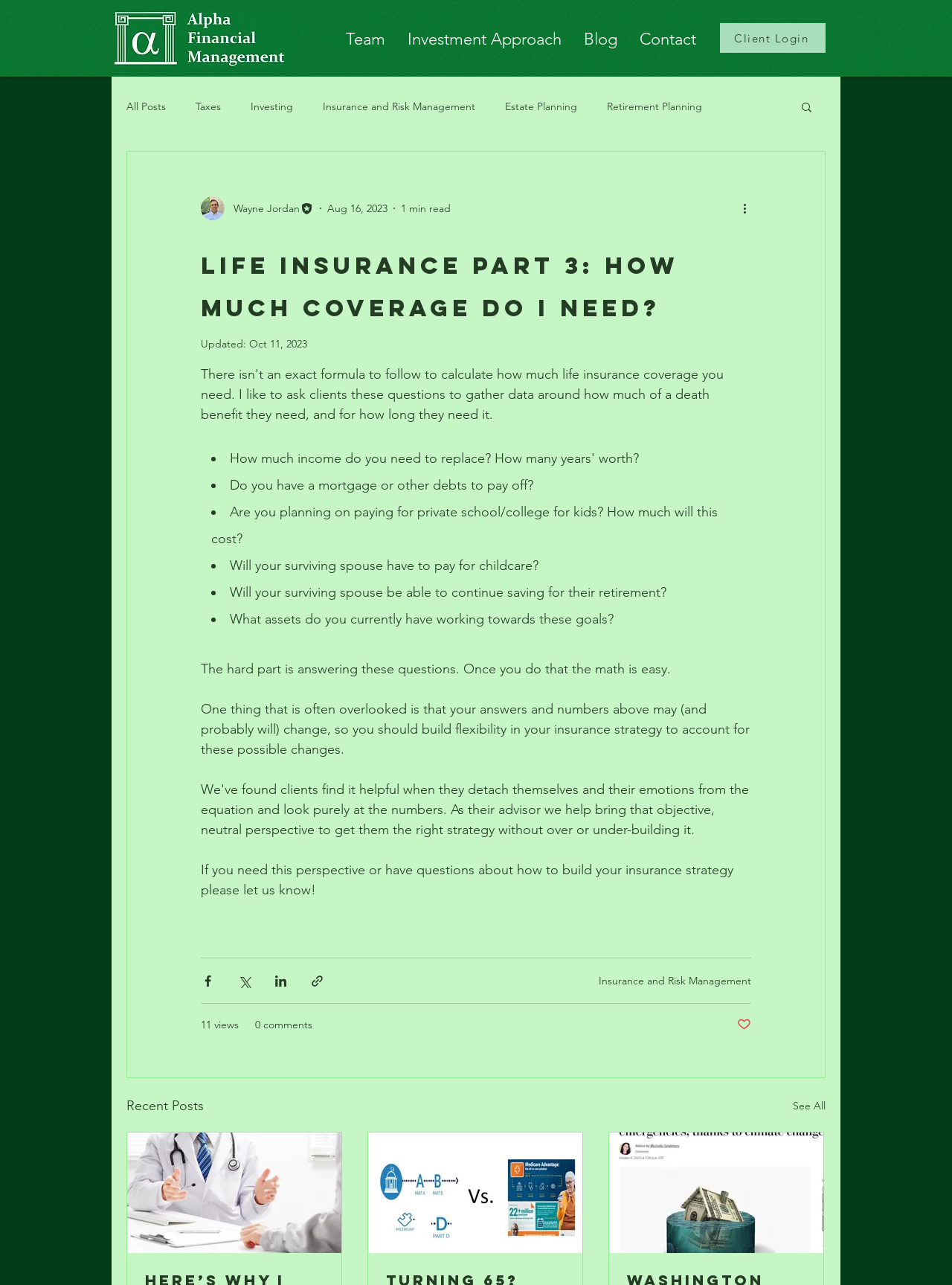What is the name of the author of this article?
Utilize the image to construct a detailed and well-explained answer.

I found the author's name by looking at the article section, where it says 'Wayne Jordan' with the subtitle 'Editor'.